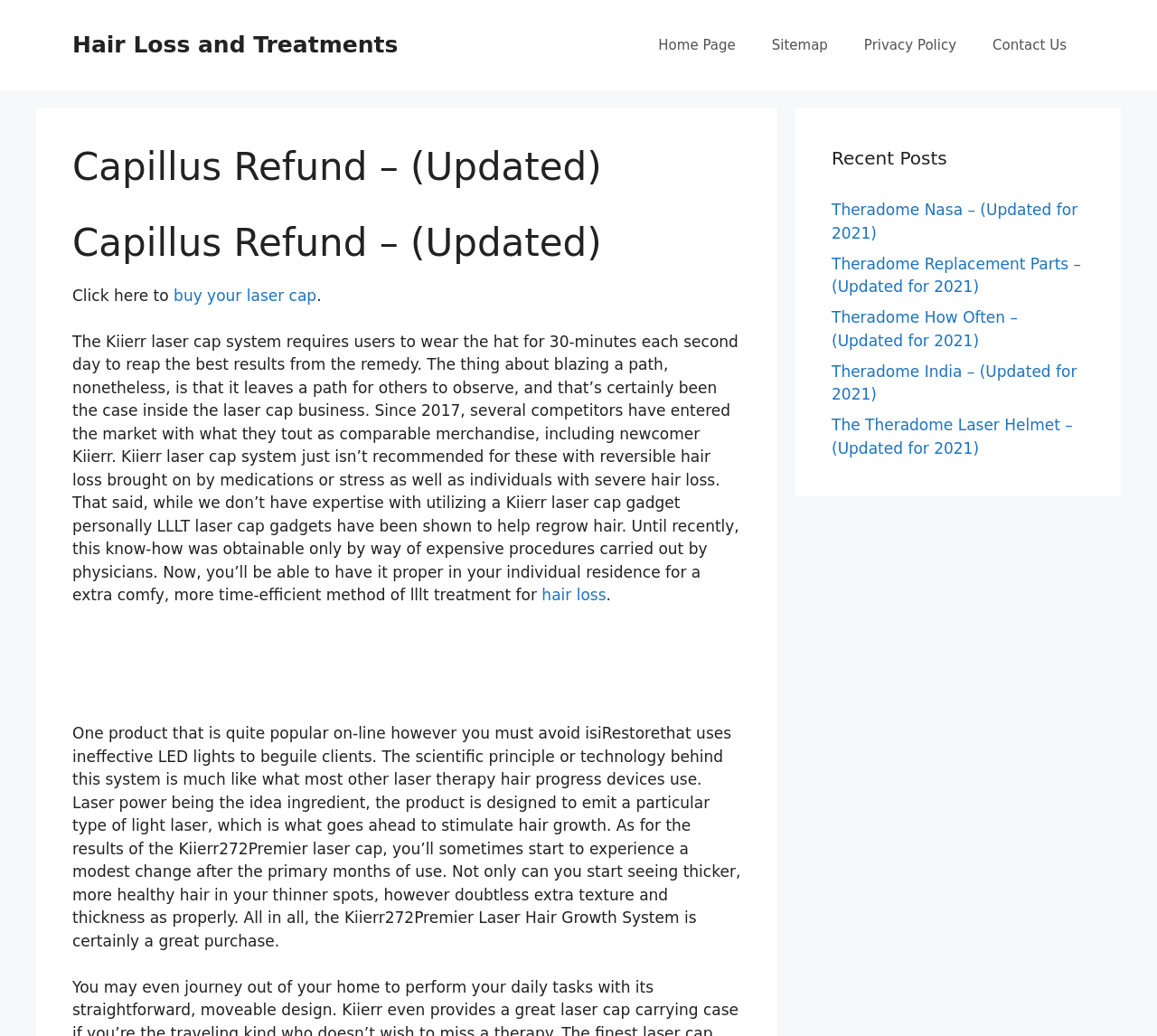Find and specify the bounding box coordinates that correspond to the clickable region for the instruction: "Go to the Home Page".

[0.553, 0.017, 0.651, 0.07]